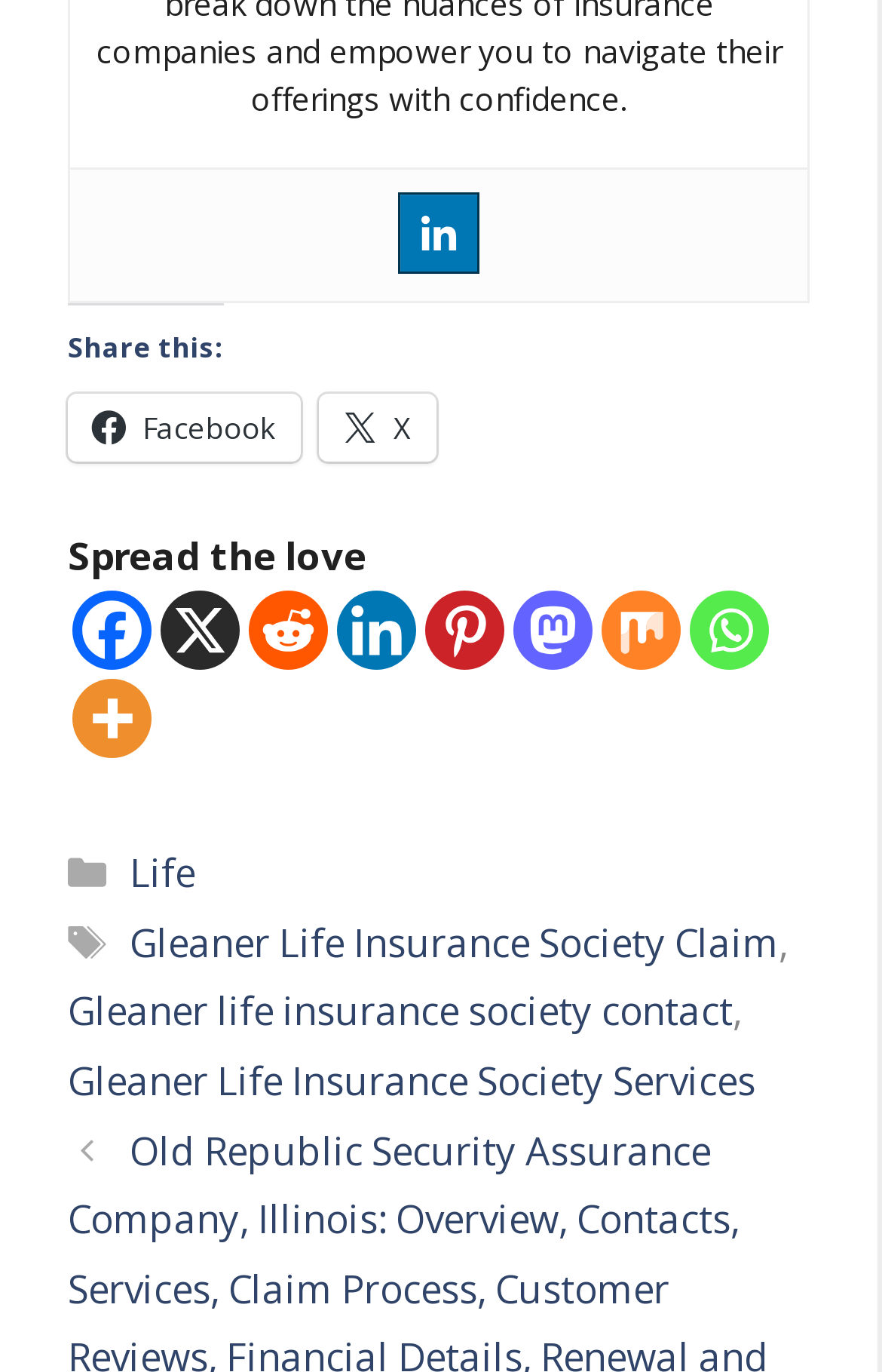Determine the bounding box coordinates of the element's region needed to click to follow the instruction: "Share on Linkedin". Provide these coordinates as four float numbers between 0 and 1, formatted as [left, top, right, bottom].

[0.451, 0.141, 0.544, 0.2]